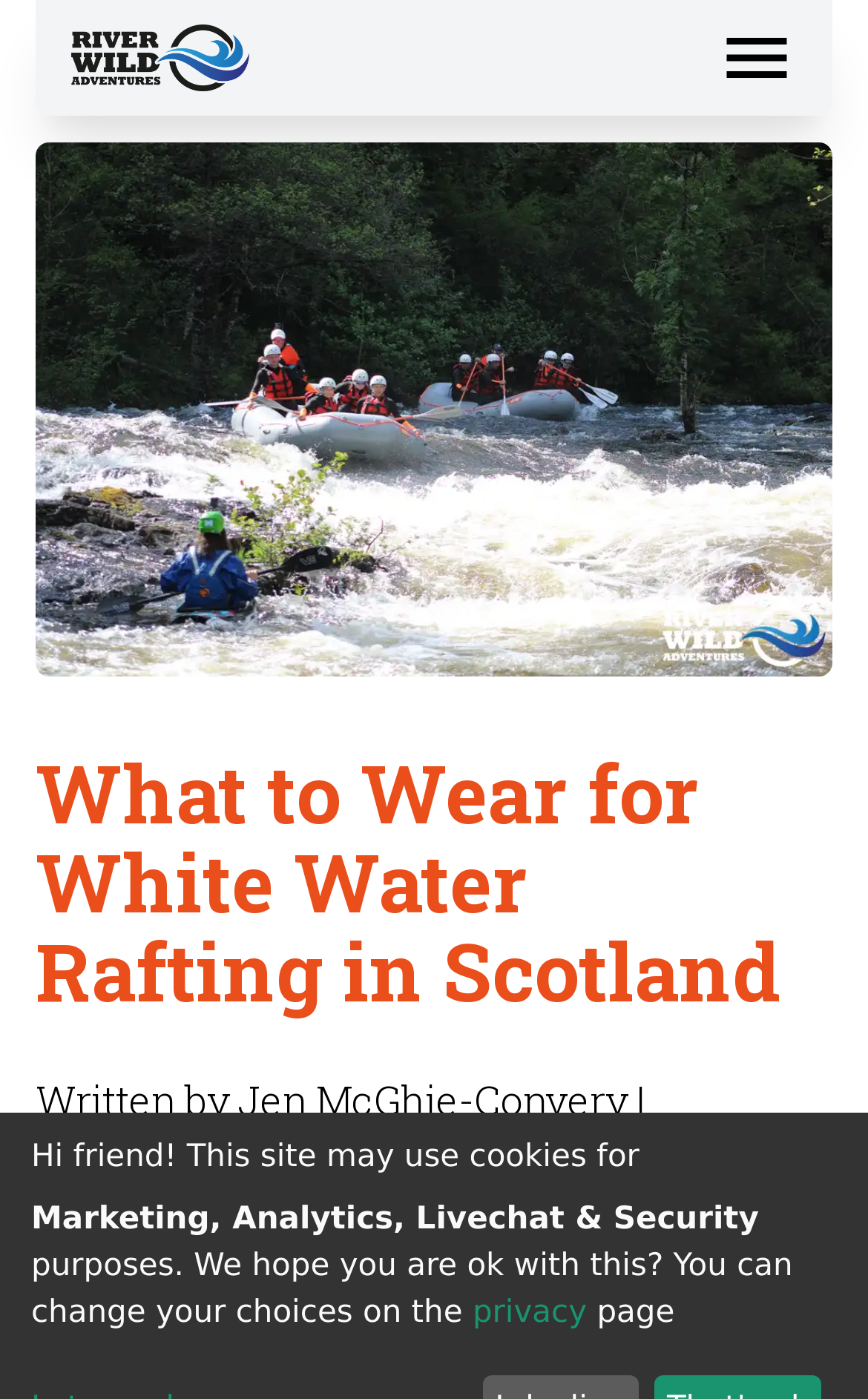Who wrote the article?
Please respond to the question with a detailed and informative answer.

I found the author's name by looking at the text below the main heading, which says 'Written by Jen McGhie-Convery | Published on 12 May 2022'.